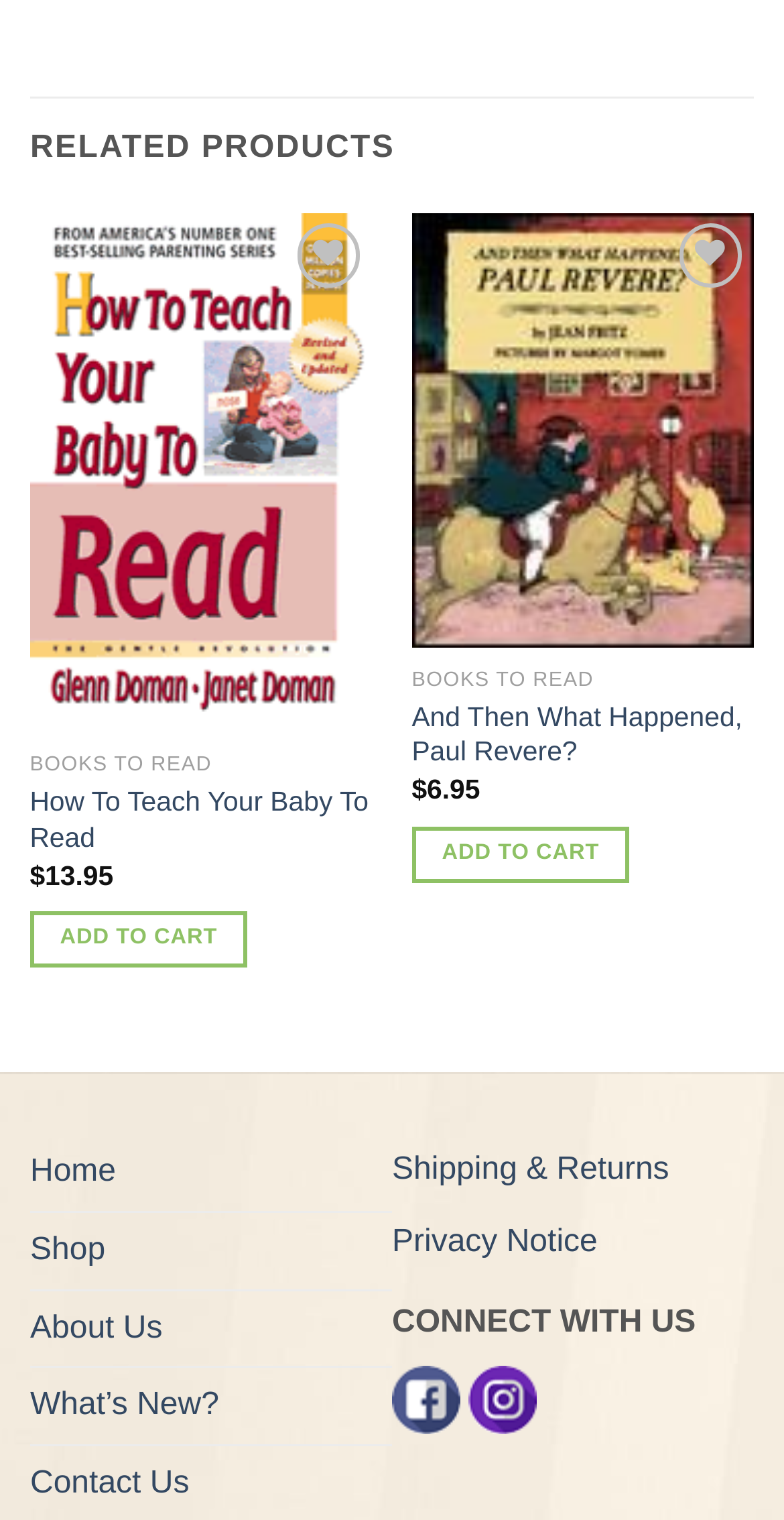Locate the bounding box coordinates of the element to click to perform the following action: 'Go to 'Home' page'. The coordinates should be given as four float values between 0 and 1, in the form of [left, top, right, bottom].

[0.038, 0.747, 0.148, 0.797]